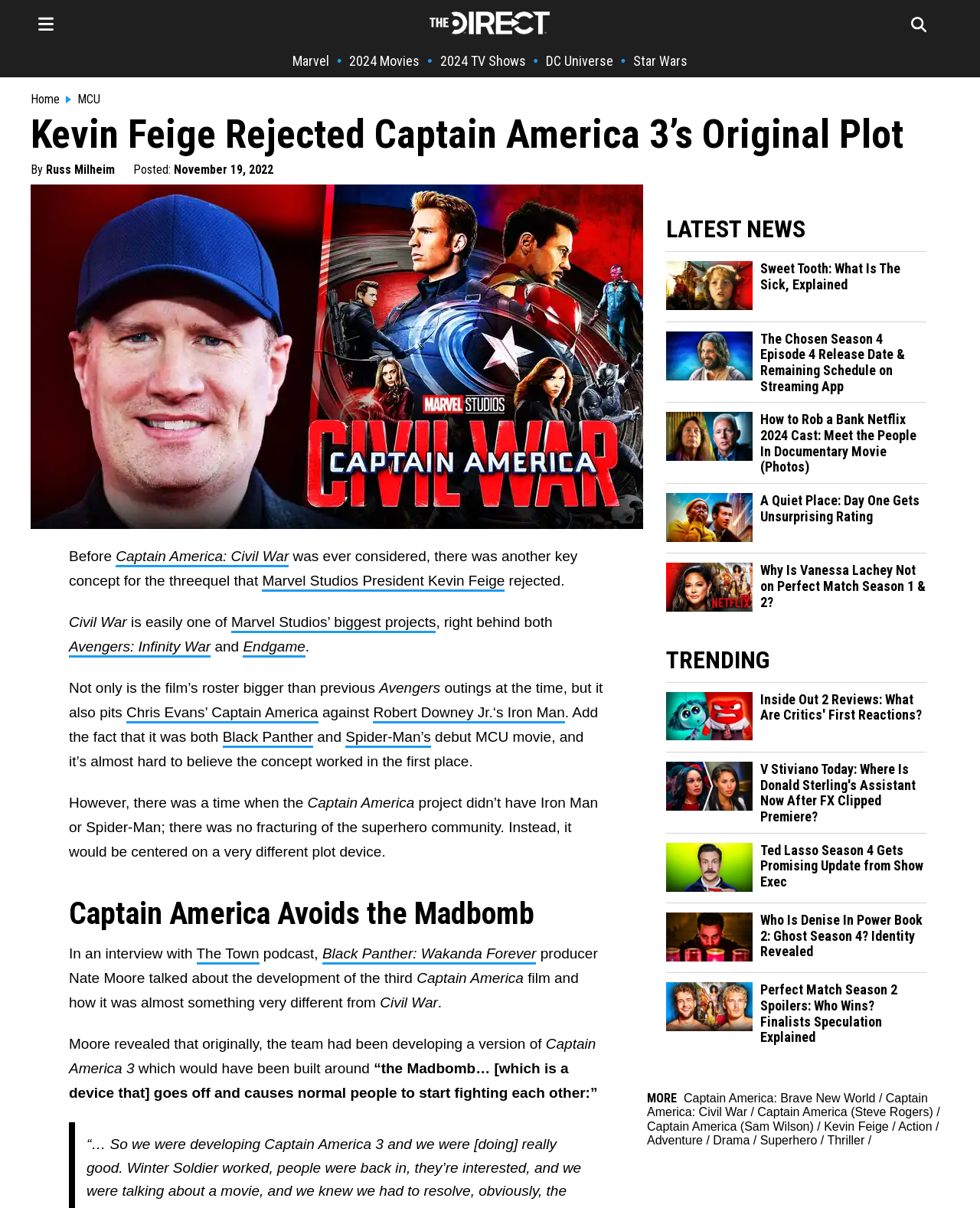Offer an in-depth caption of the entire webpage.

This webpage is an article about Kevin Feige, the president of Marvel Studios, and his decision to reject the original pitch for Captain America 3. The article is titled "Kevin Feige Rejected Captain America 3’s Original Plot | The Direct".

At the top of the page, there is a logo of The Direct, a website that provides news and updates about movies and TV shows. Below the logo, there are several links to different categories, including Marvel, 2024 Movies, 2024 TV Shows, DC Universe, and Star Wars.

The main article begins with a heading that repeats the title of the webpage. Below the heading, there is a brief introduction to the article, followed by a large image of Captain America: Civil War, Kevin Feige.

The article is divided into several sections, each with its own heading. The first section discusses how Captain America: Civil War was a major project for Marvel Studios, and how it was almost very different from the final product. The second section talks about an interview with producer Nate Moore, who revealed that the original pitch for Captain America 3 was centered around the Madbomb, a device that causes normal people to start fighting each other.

On the right side of the page, there is a section titled "LATEST NEWS", which lists several news articles related to movies and TV shows. Each article has a title, a brief summary, and an image. The articles are arranged in a vertical list, with the most recent article at the top.

Below the "LATEST NEWS" section, there is another section titled "TRENDING", which lists several popular news articles. The layout and design of this section are similar to the "LATEST NEWS" section.

Overall, the webpage is well-organized and easy to navigate, with clear headings and concise summaries of each article. The use of images and links to related articles makes it easy for readers to find more information about the topics that interest them.